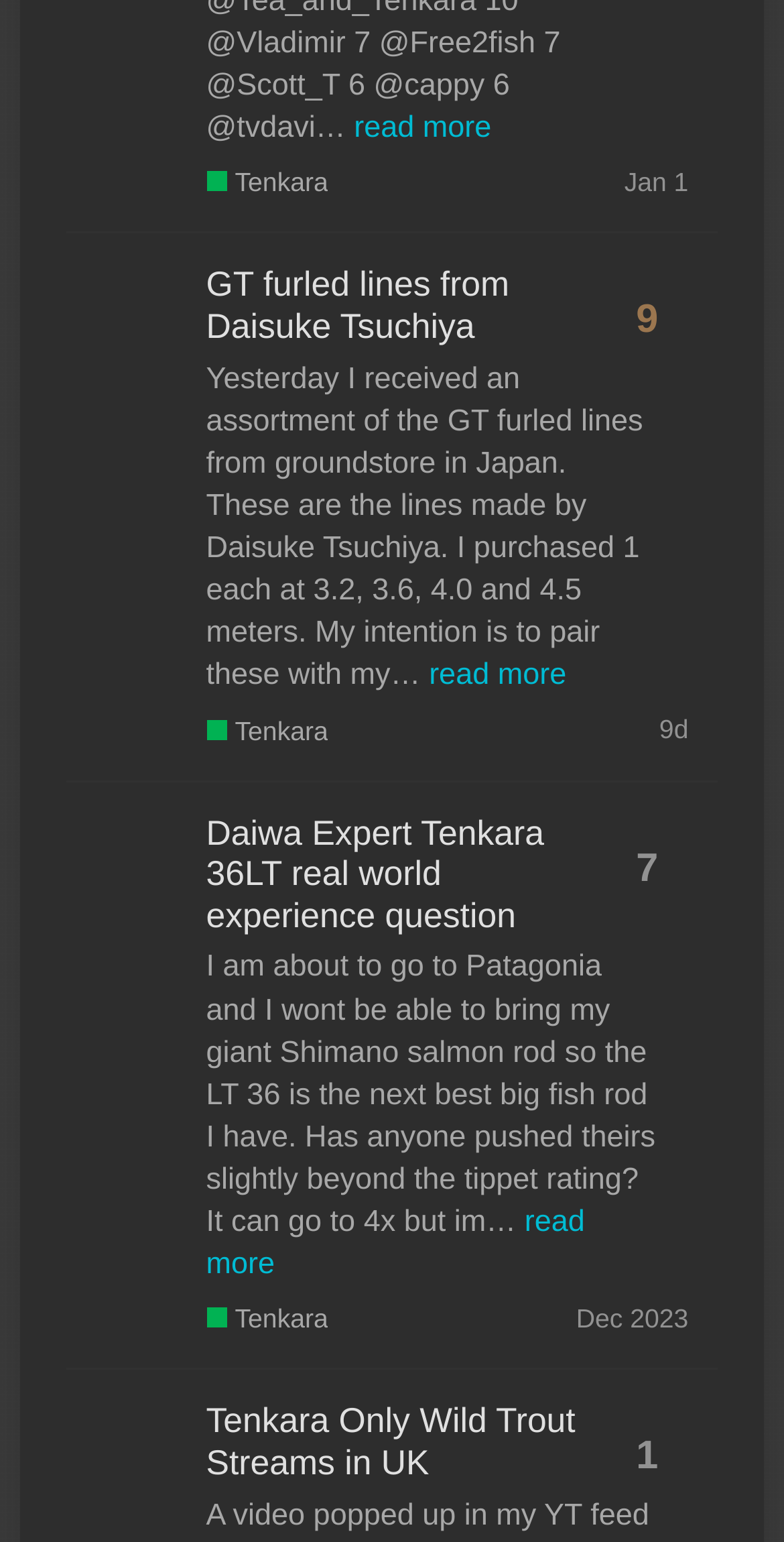Refer to the screenshot and answer the following question in detail:
How many topics are displayed on this page?

I counted the number of gridcell elements, which represent individual topics, and found three of them.